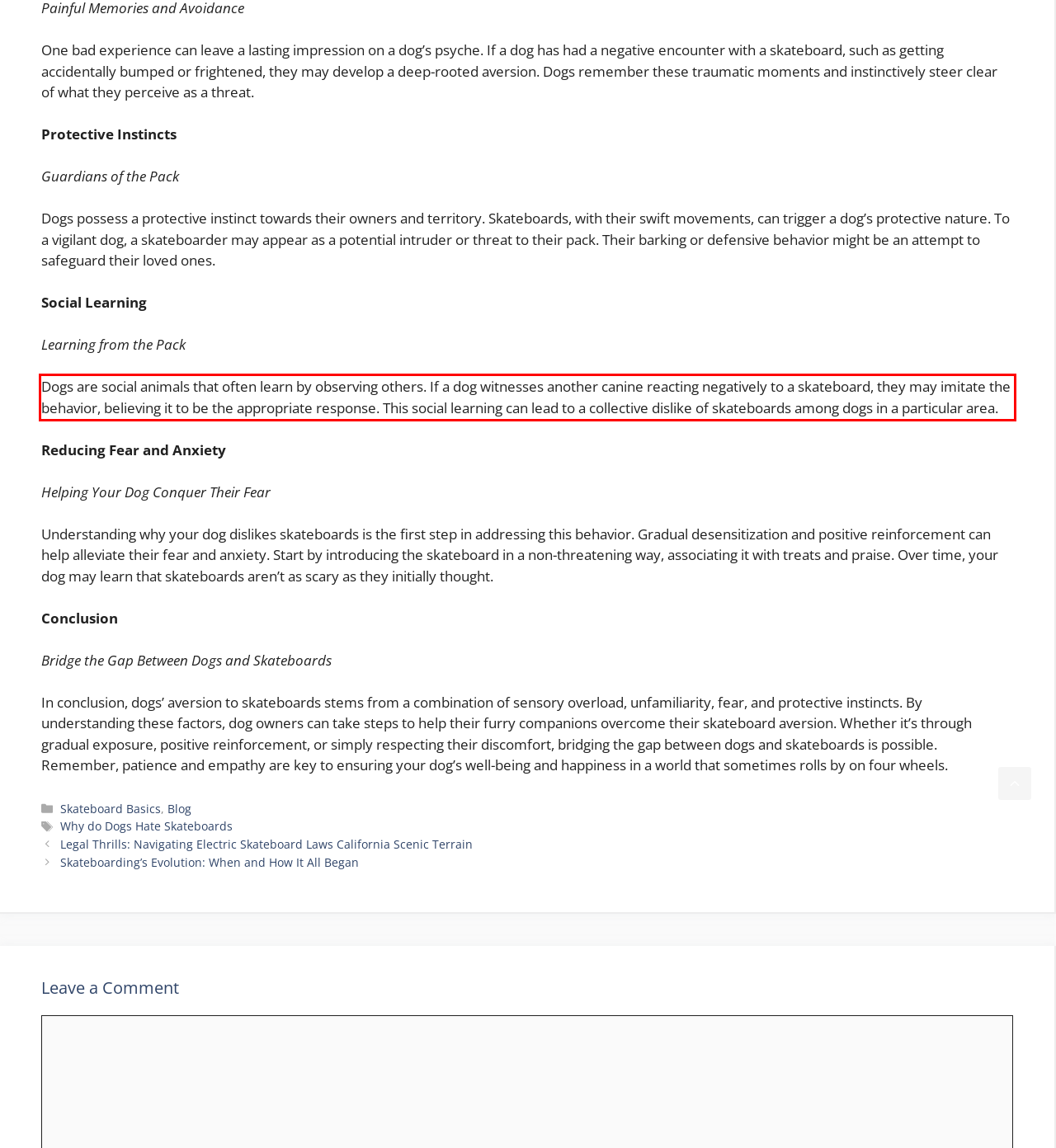Please look at the webpage screenshot and extract the text enclosed by the red bounding box.

Dogs are social animals that often learn by observing others. If a dog witnesses another canine reacting negatively to a skateboard, they may imitate the behavior, believing it to be the appropriate response. This social learning can lead to a collective dislike of skateboards among dogs in a particular area.